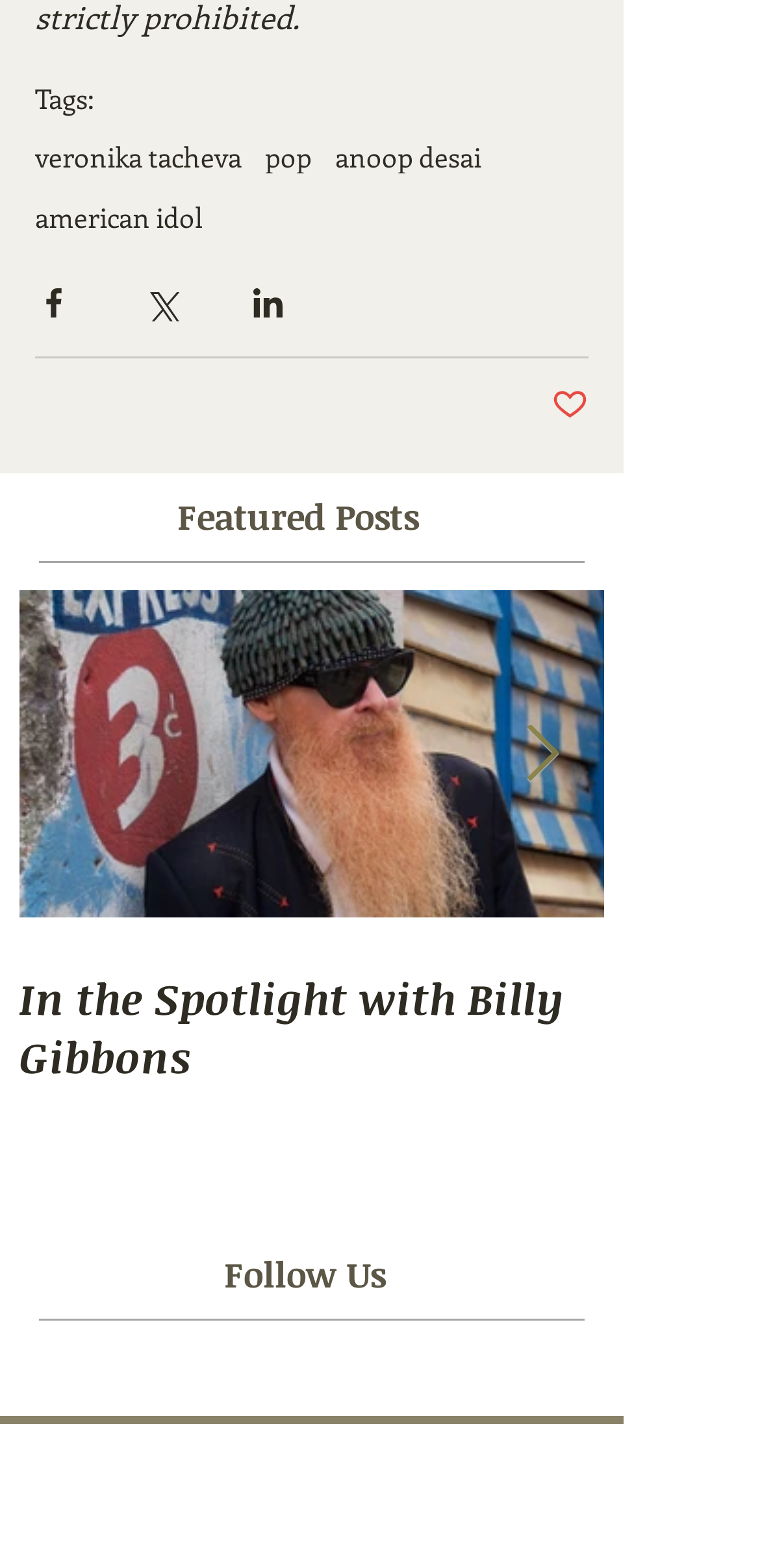What is the purpose of the buttons at the top?
Give a detailed and exhaustive answer to the question.

The buttons at the top, including 'Share via Facebook', 'Share via Twitter', and 'Share via LinkedIn', are used to share posts on social media platforms.